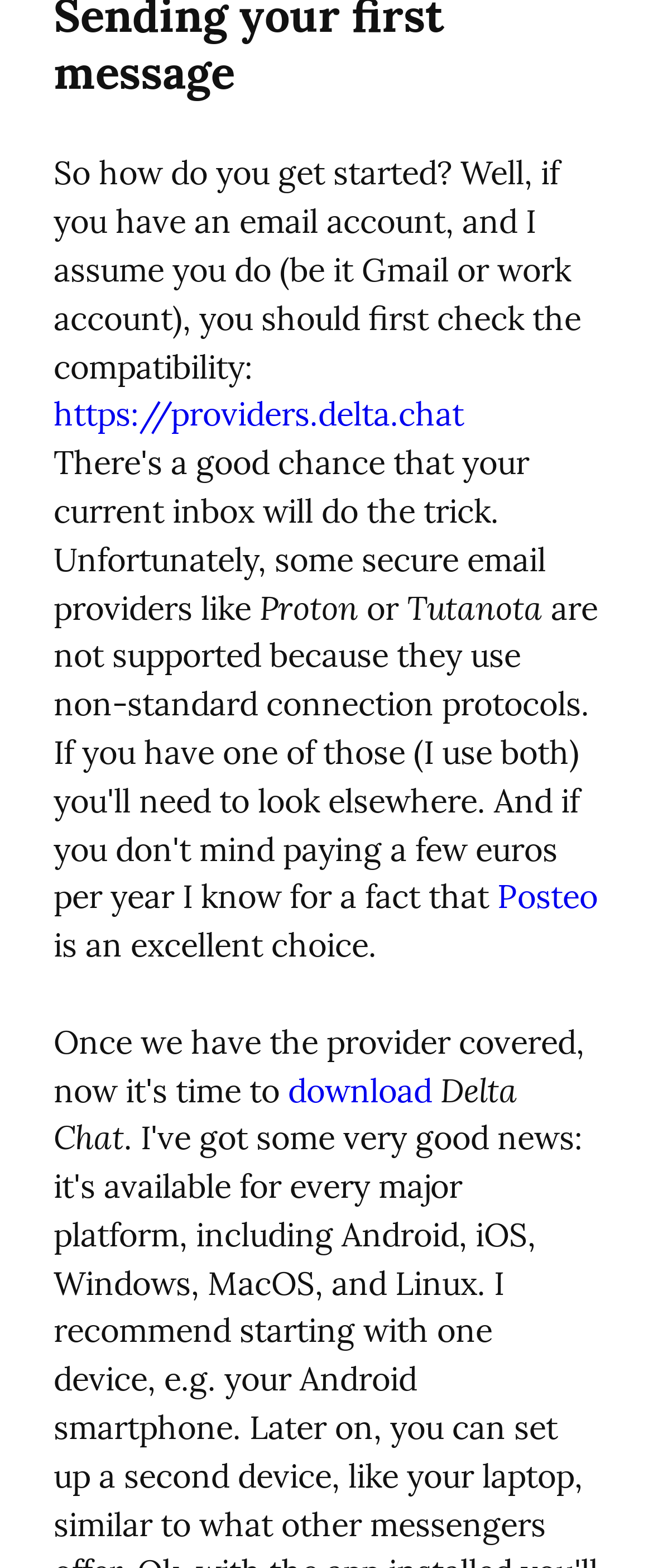Please respond to the question with a concise word or phrase:
How many email providers are mentioned?

3